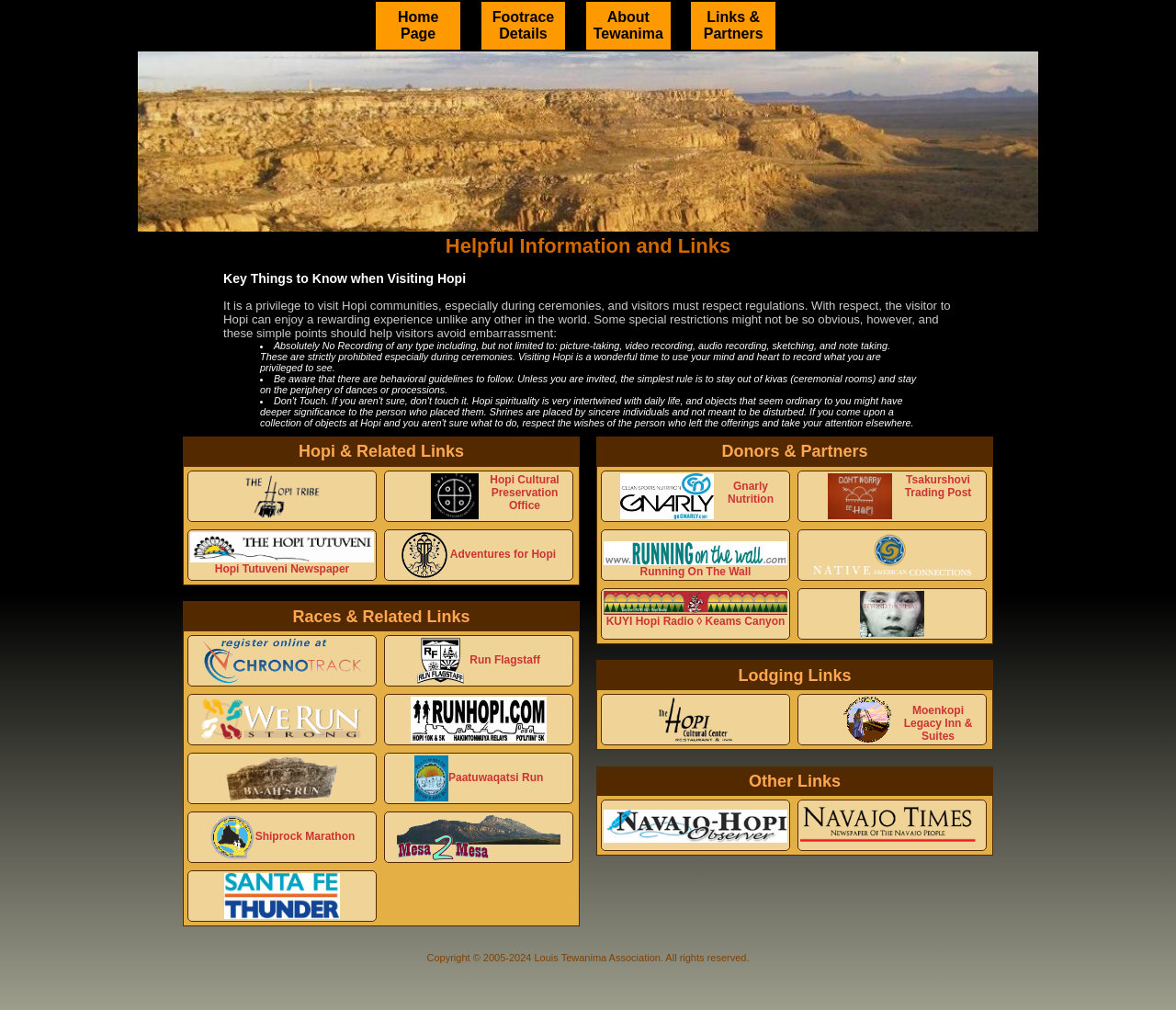Provide a thorough description of the webpage you see.

This webpage is about the Louis Tewanima Association, providing helpful information and links related to visiting Hopi communities. At the top, there is a plugin object and a static text element displaying "Helpful Information and Links". Below this, a heading "Key Things to Know when Visiting Hopi" is followed by a paragraph of text explaining the importance of respecting regulations and cultural guidelines when visiting Hopi communities.

To the right of this text, there is a list of three points, each marked with a bullet point, providing specific guidelines for visitors, including no recording of any type and being aware of behavioral guidelines. 

Below this section, there are three headings: "Hopi & Related Links", "Donors & Partners", and "Races & Related Links". Under each heading, there are several links to external websites, each accompanied by a small image. The links are arranged in two columns, with the images aligned to the left of each link.

Further down the page, there are additional headings: "Lodging Links" and "Other Links", each with links to external websites and accompanying images.

At the very bottom of the page, there is a single static text element containing a non-breaking space character.